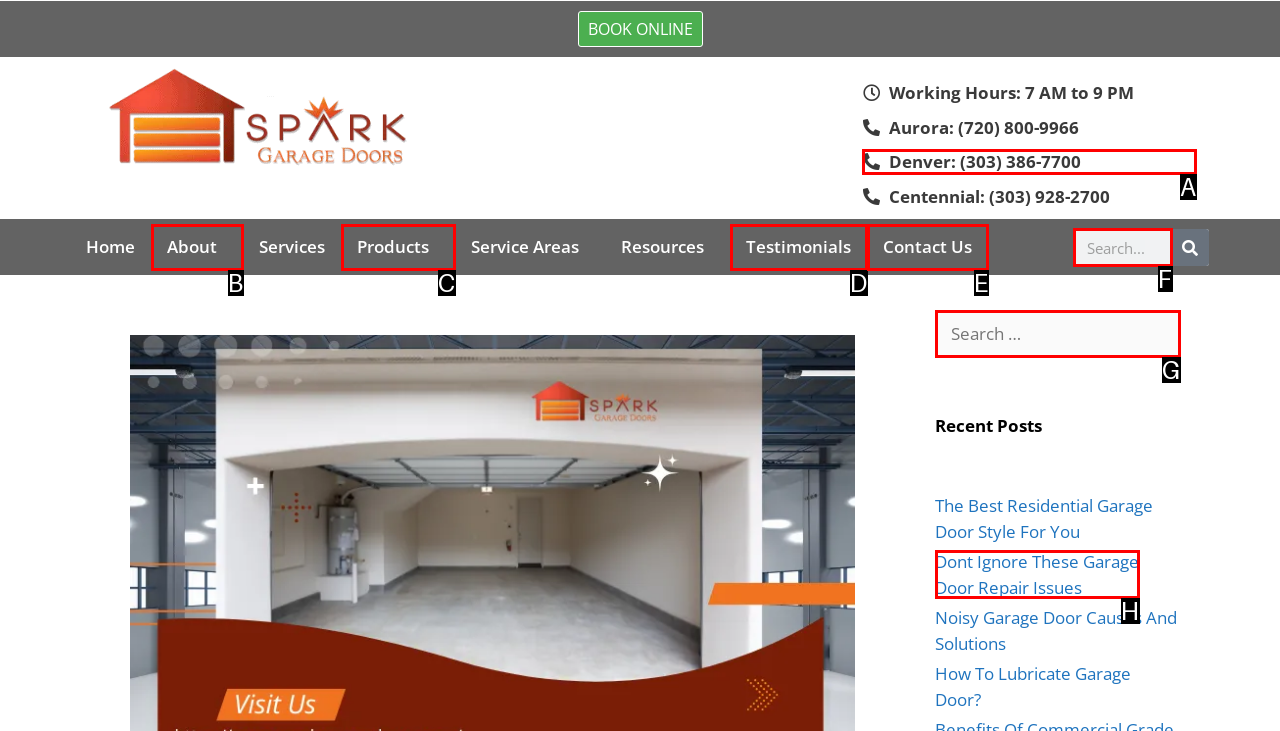Choose the letter of the element that should be clicked to complete the task: Search for a topic
Answer with the letter from the possible choices.

F